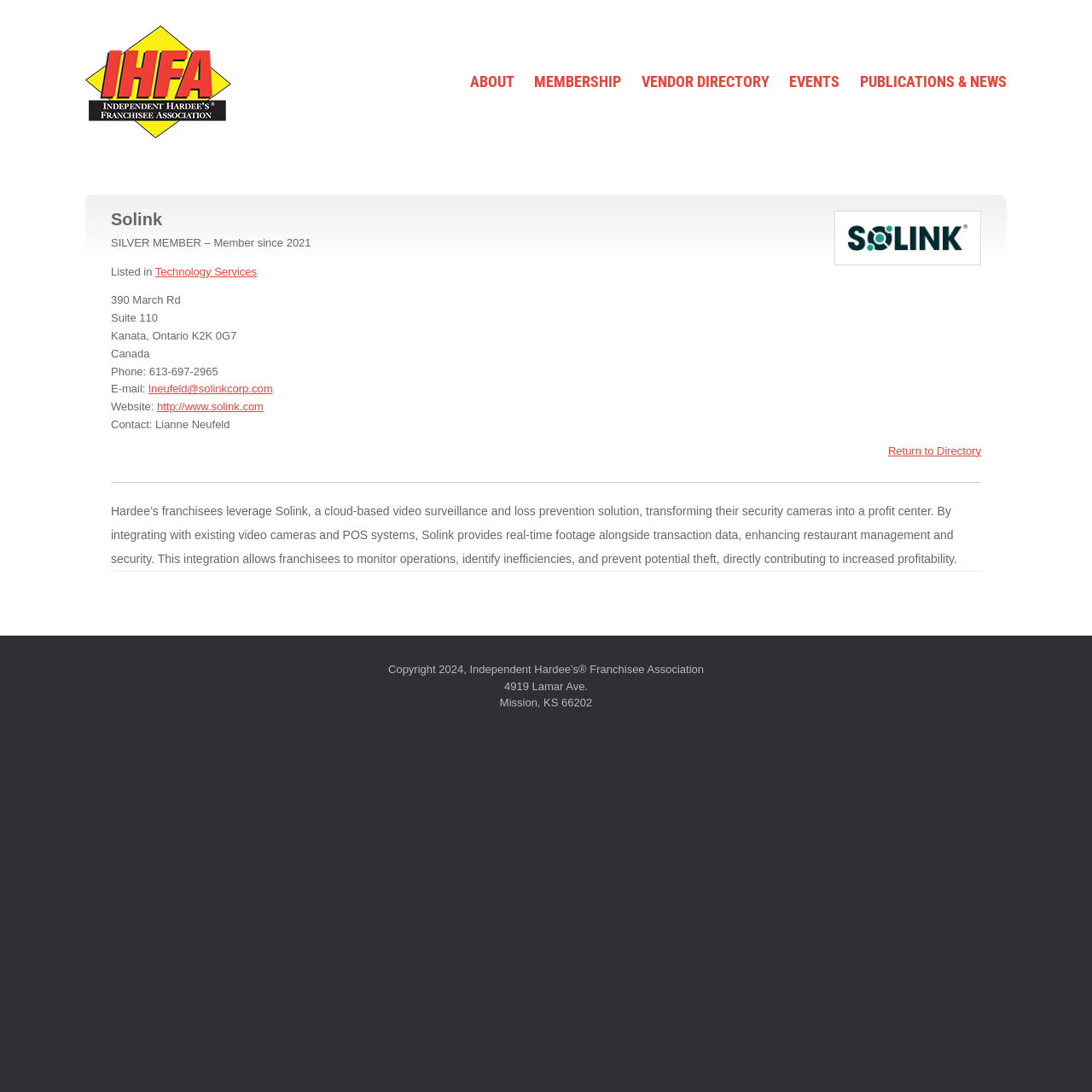Determine the bounding box coordinates of the UI element that matches the following description: "Vendor Directory". The coordinates should be four float numbers between 0 and 1 in the format [left, top, right, bottom].

[0.587, 0.062, 0.704, 0.088]